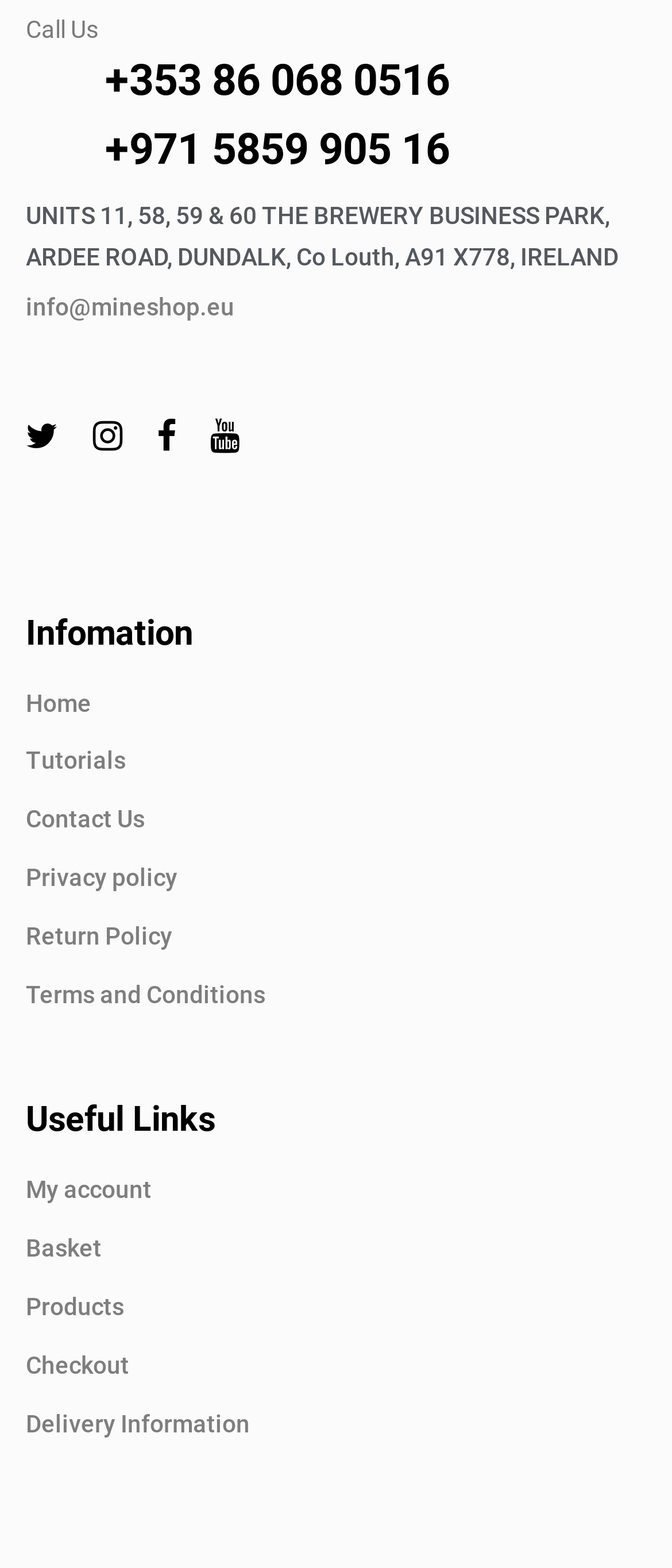Given the description "Terms and Conditions", determine the bounding box of the corresponding UI element.

[0.038, 0.622, 0.962, 0.648]